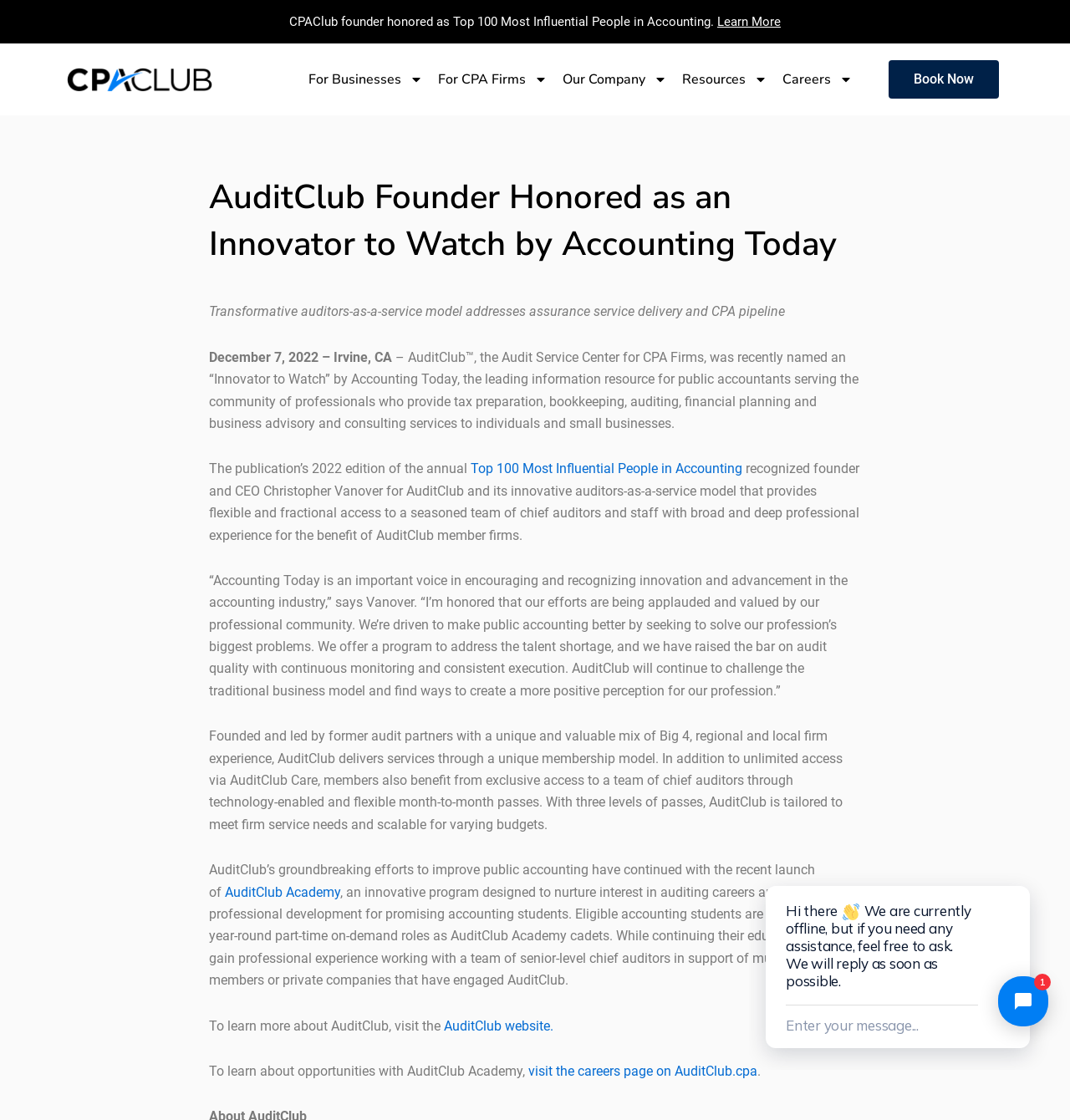Kindly determine the bounding box coordinates for the area that needs to be clicked to execute this instruction: "Explore For Businesses menu".

[0.284, 0.054, 0.4, 0.088]